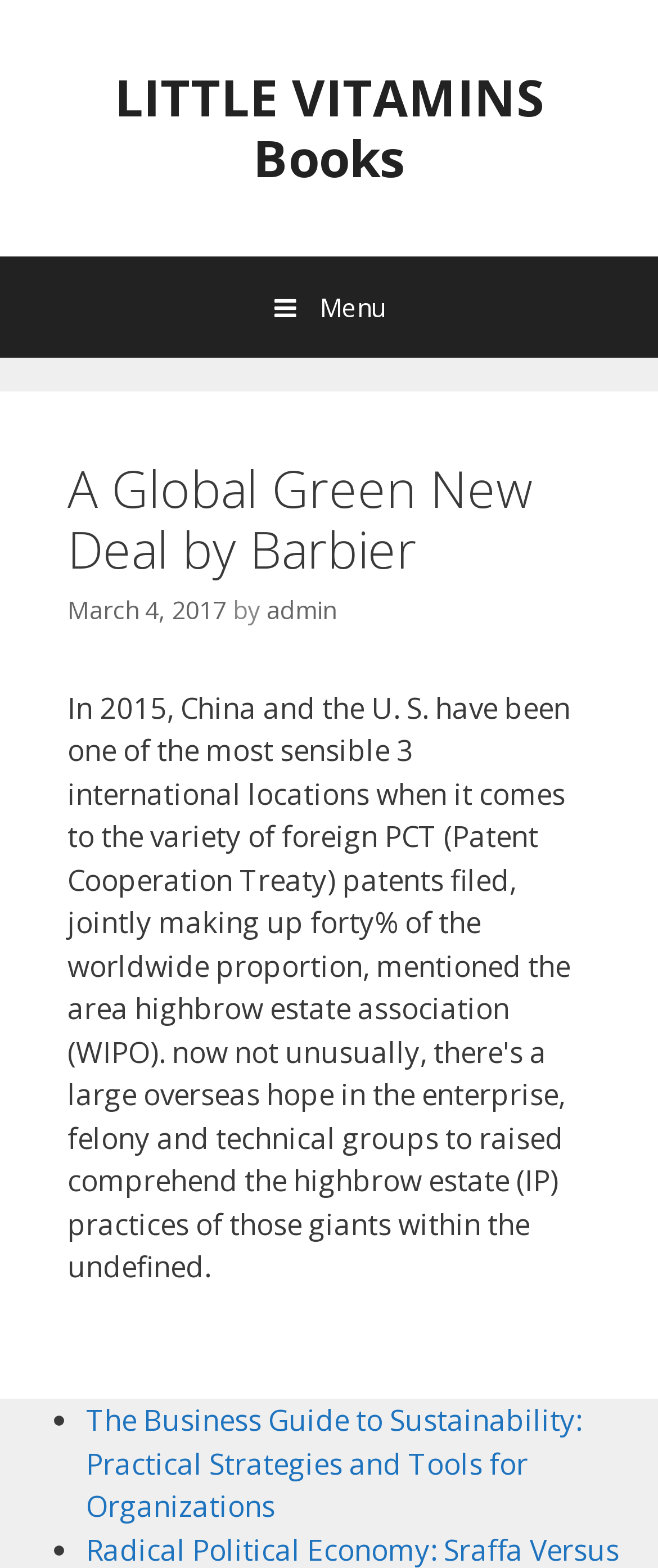What is the author of the book?
Using the image, provide a concise answer in one word or a short phrase.

Not mentioned